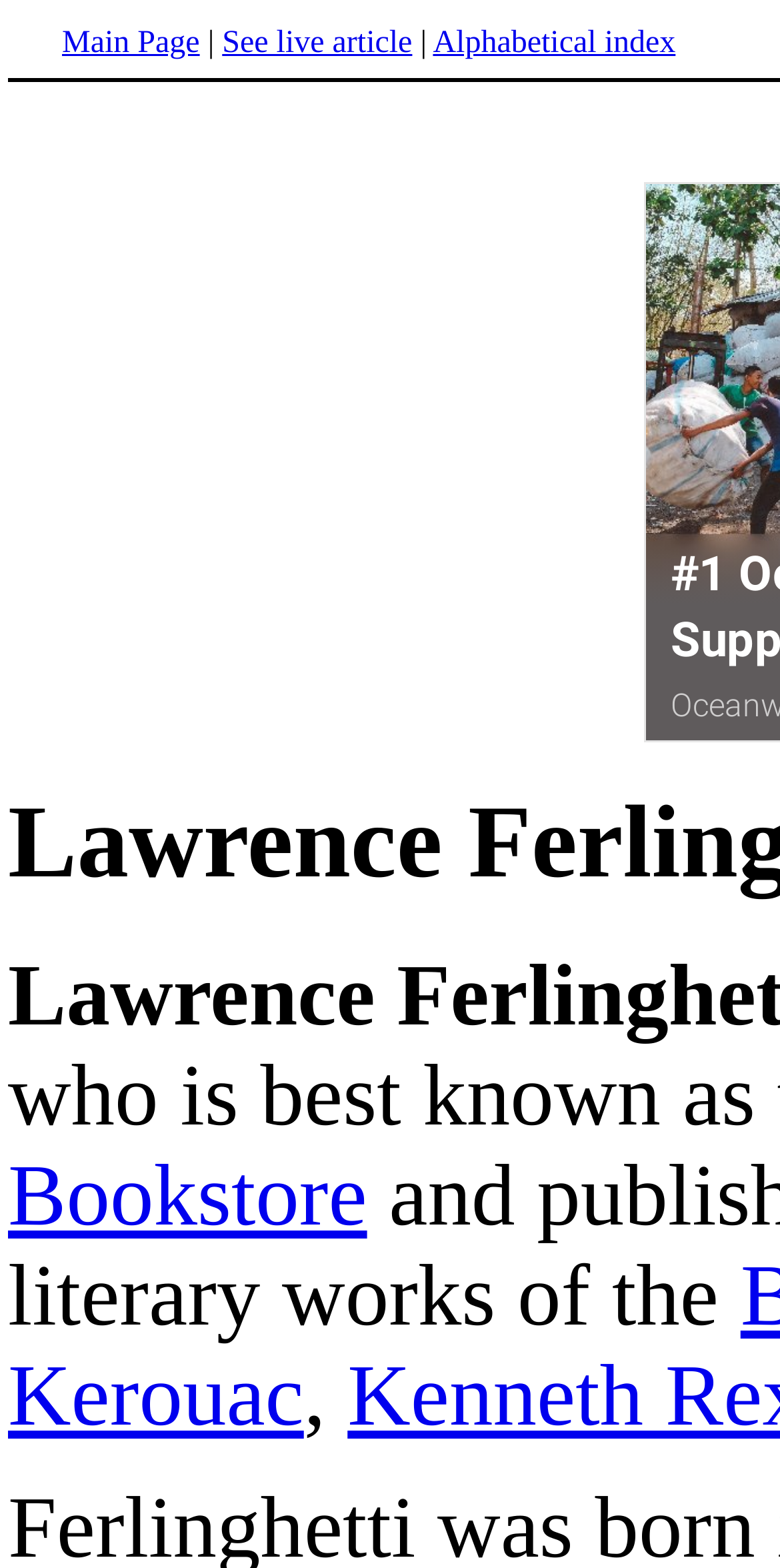Find the bounding box coordinates for the HTML element specified by: "JETS 66.3 is available online".

None